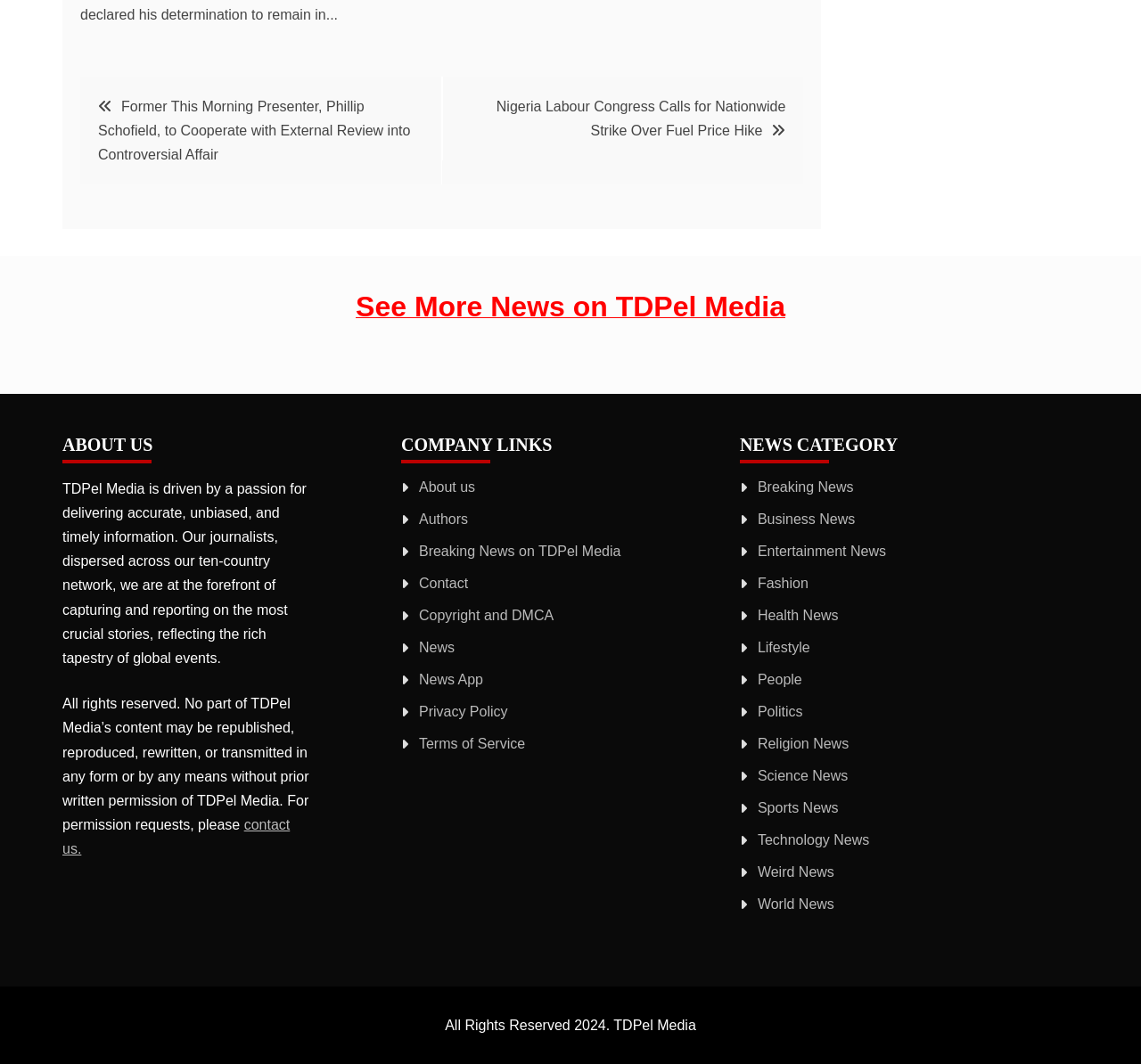Please mark the bounding box coordinates of the area that should be clicked to carry out the instruction: "Click on 'Former This Morning Presenter, Phillip Schofield, to Cooperate with External Review into Controversial Affair'".

[0.086, 0.093, 0.36, 0.152]